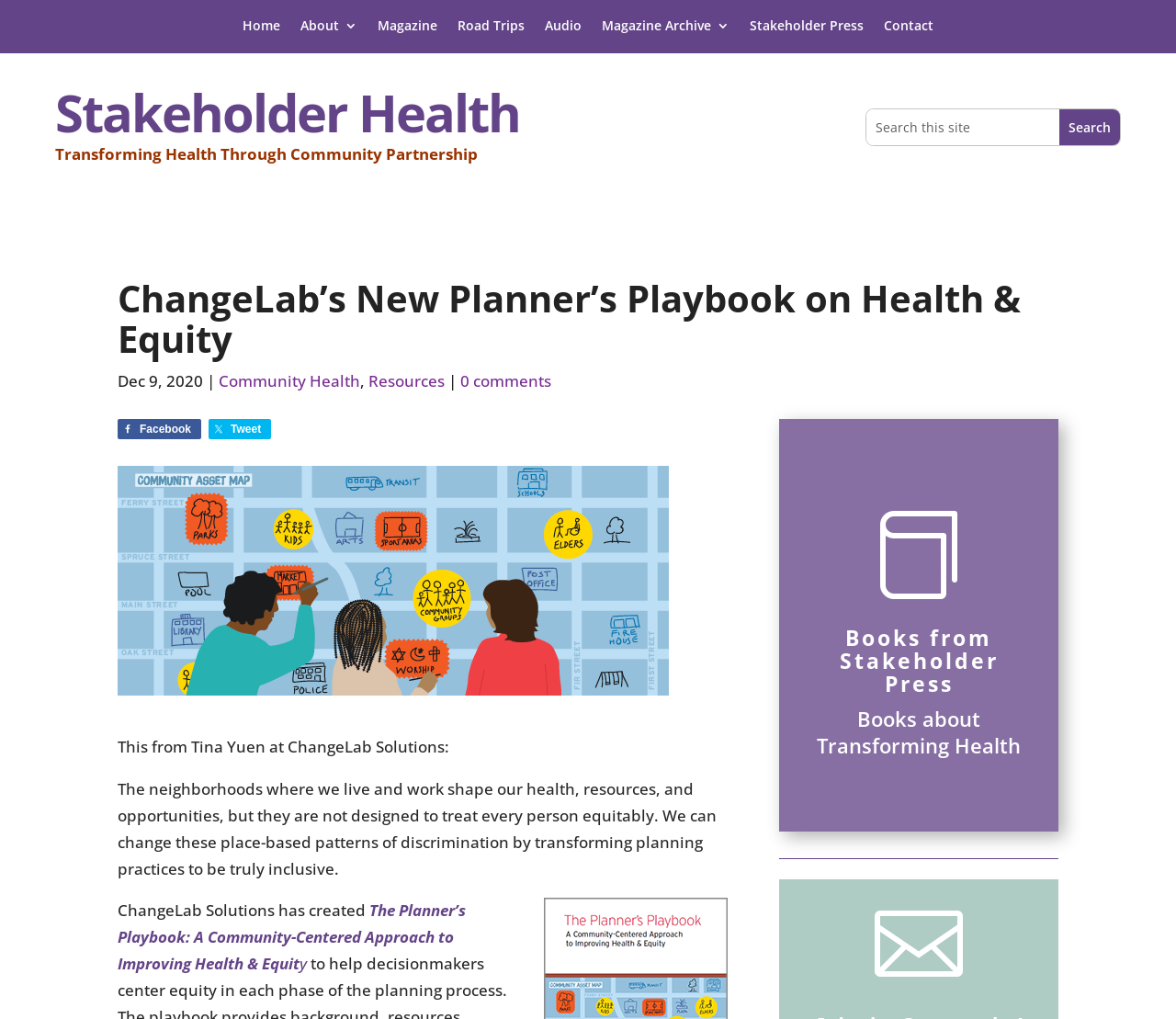Determine the bounding box coordinates of the element's region needed to click to follow the instruction: "Click on the 'Home' link". Provide these coordinates as four float numbers between 0 and 1, formatted as [left, top, right, bottom].

[0.206, 0.019, 0.238, 0.052]